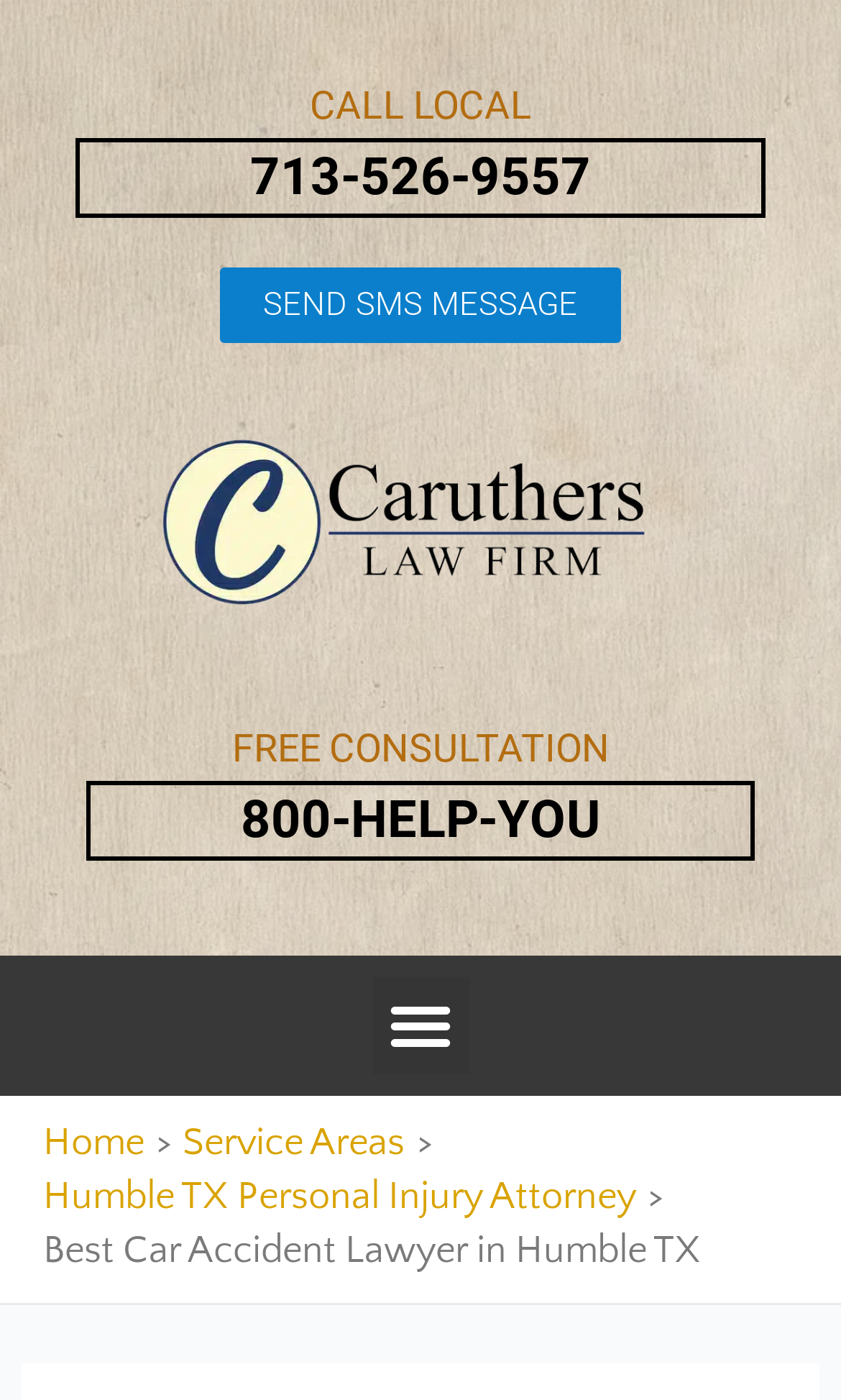Please reply with a single word or brief phrase to the question: 
How many links are there in the breadcrumbs navigation?

3